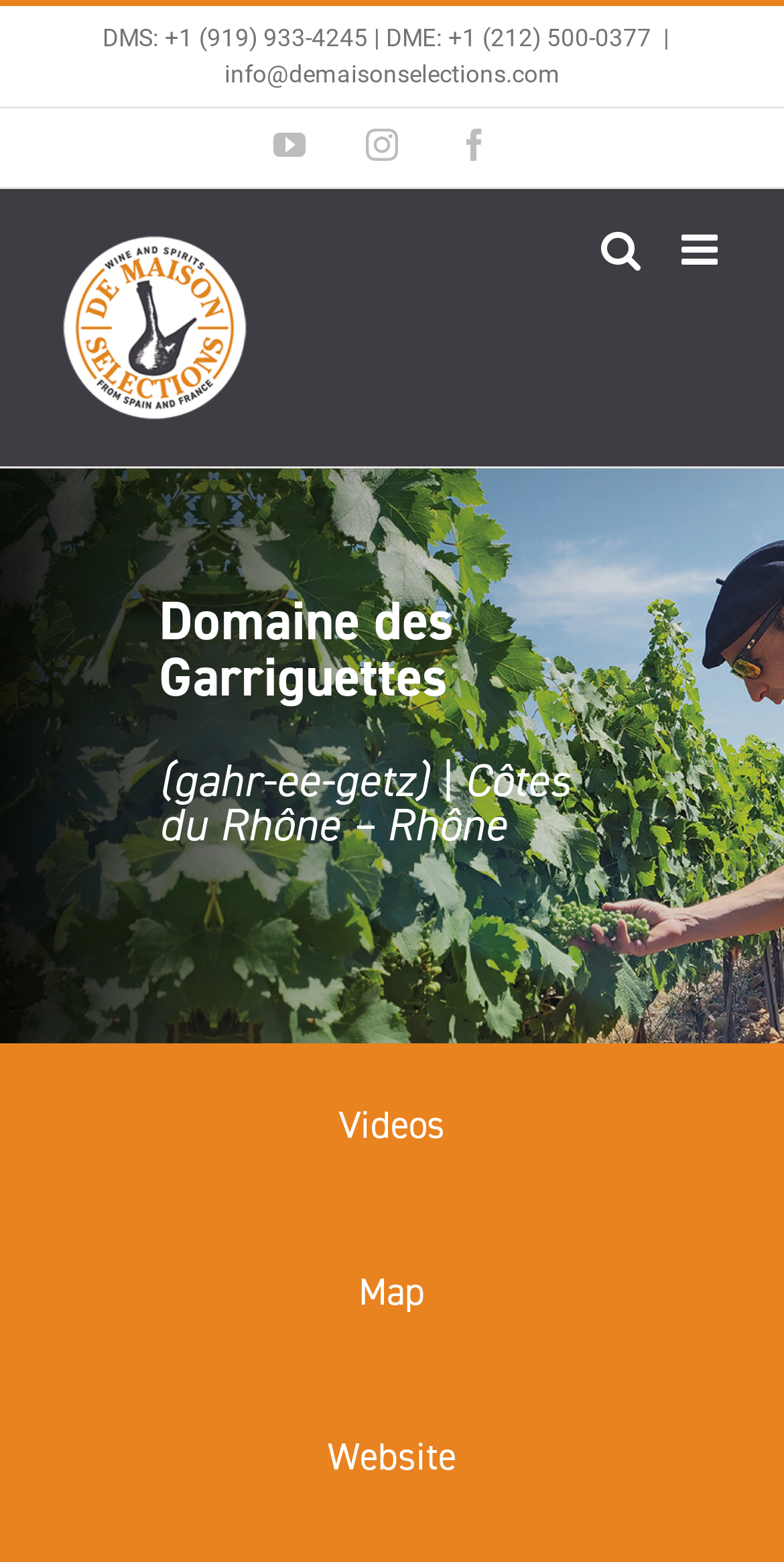Please find the bounding box coordinates of the clickable region needed to complete the following instruction: "Send an email". The bounding box coordinates must consist of four float numbers between 0 and 1, i.e., [left, top, right, bottom].

[0.286, 0.039, 0.714, 0.057]